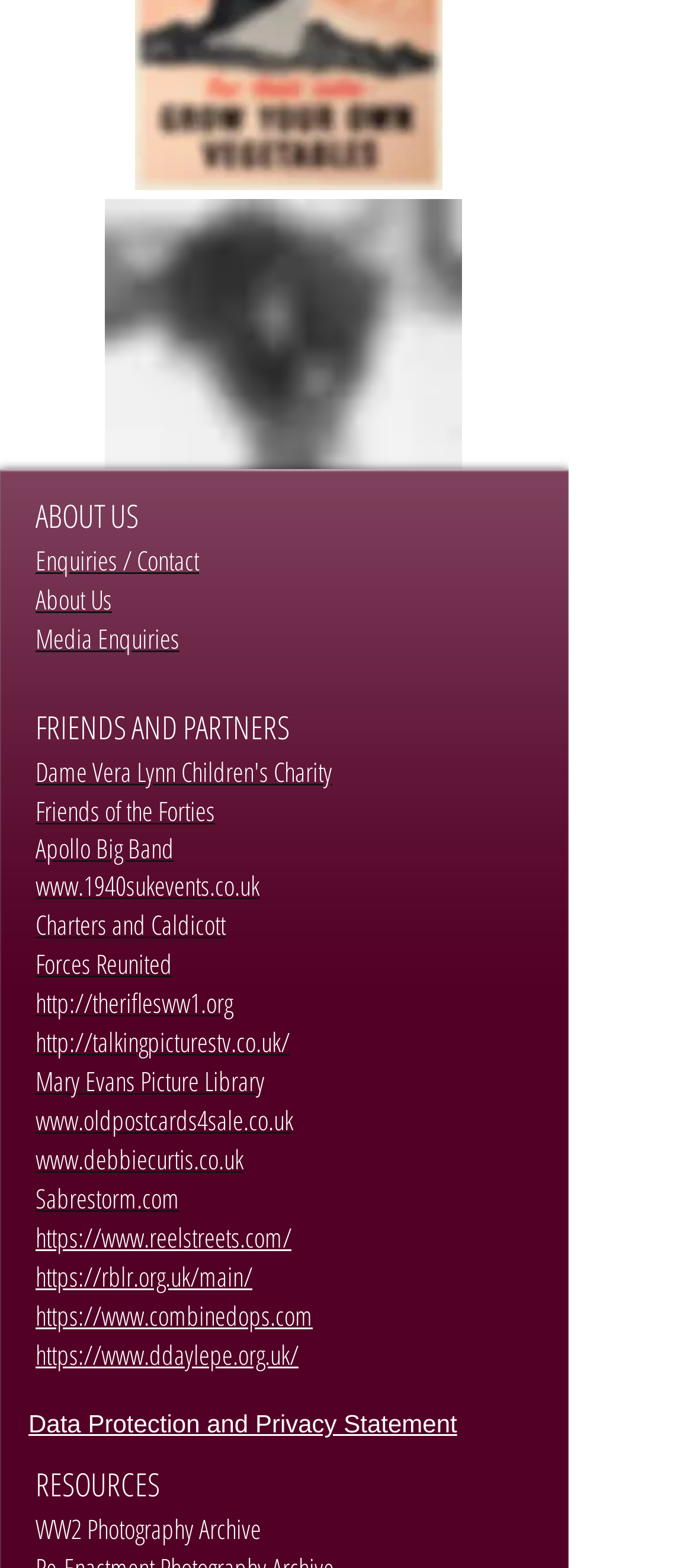Please identify the bounding box coordinates of the element's region that I should click in order to complete the following instruction: "Contact us through Enquiries / Contact". The bounding box coordinates consist of four float numbers between 0 and 1, i.e., [left, top, right, bottom].

[0.051, 0.35, 0.287, 0.367]